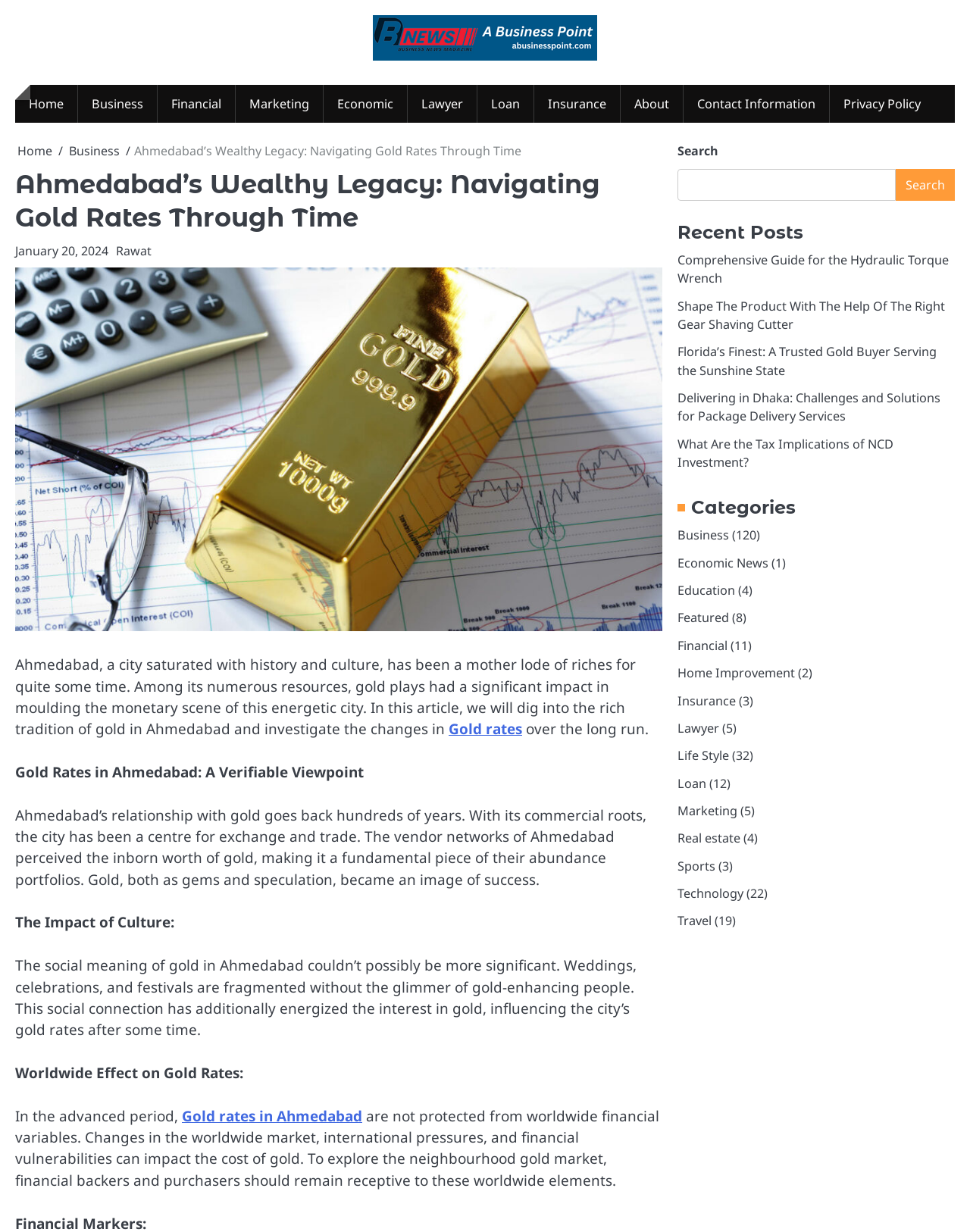Please identify the bounding box coordinates of the clickable area that will allow you to execute the instruction: "Click on the 'Business' category".

[0.698, 0.428, 0.752, 0.441]